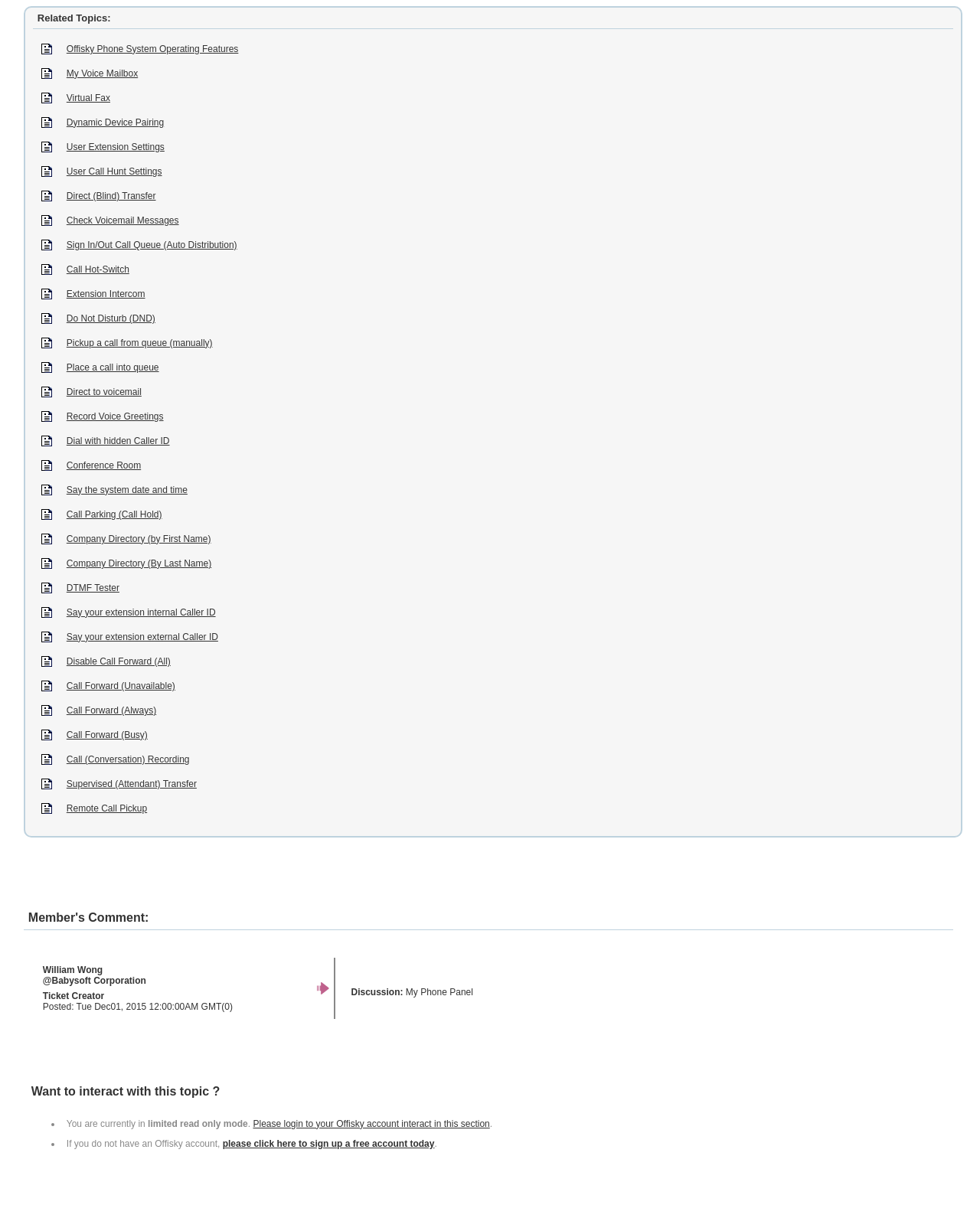Based on what you see in the screenshot, provide a thorough answer to this question: How many links are there in the webpage?

I counted the number of links in the webpage, and there are 9 links, each corresponding to a related topic.